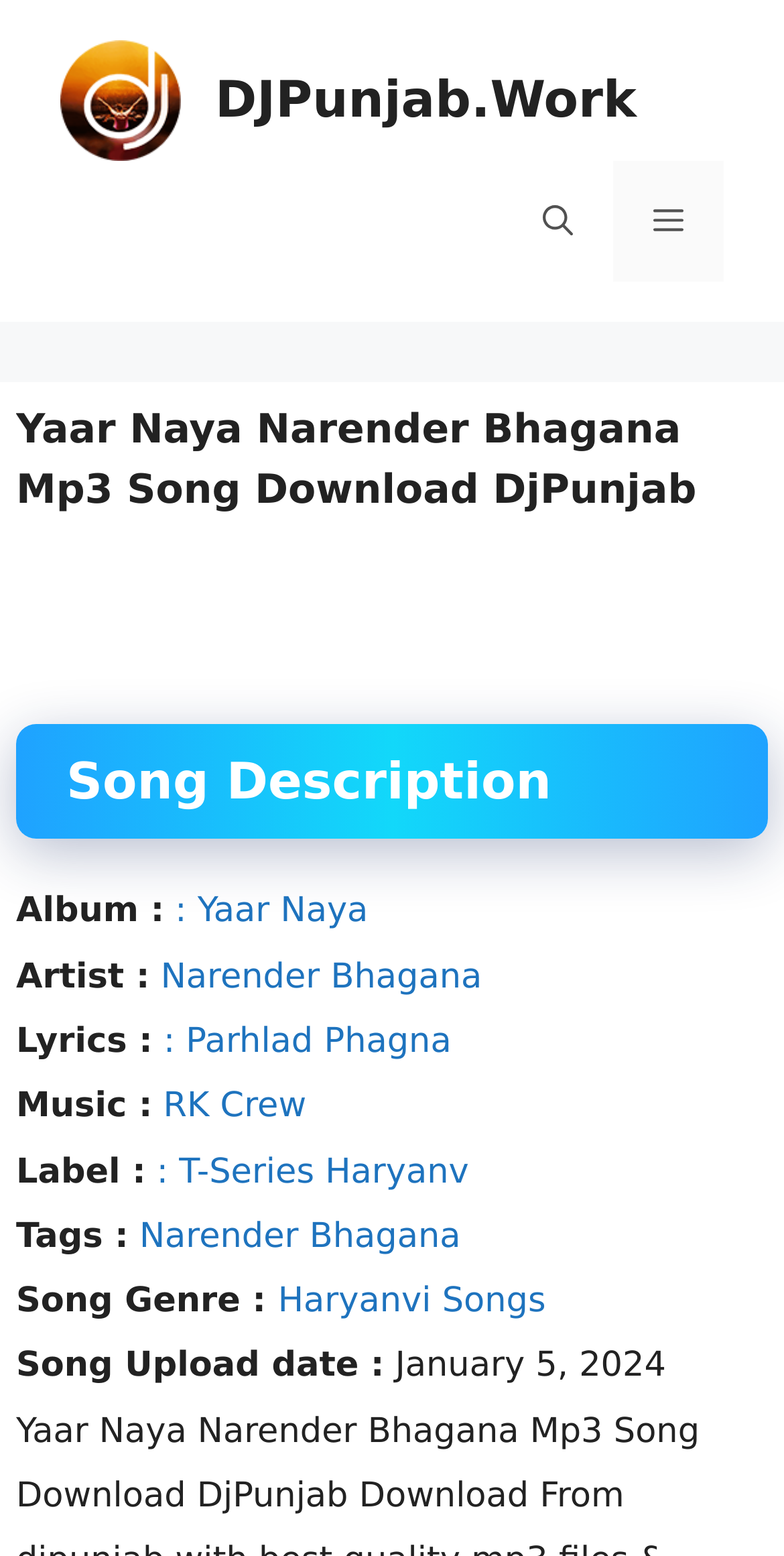Please give a one-word or short phrase response to the following question: 
What is the duration of the song?

2 Mins 48 Secs